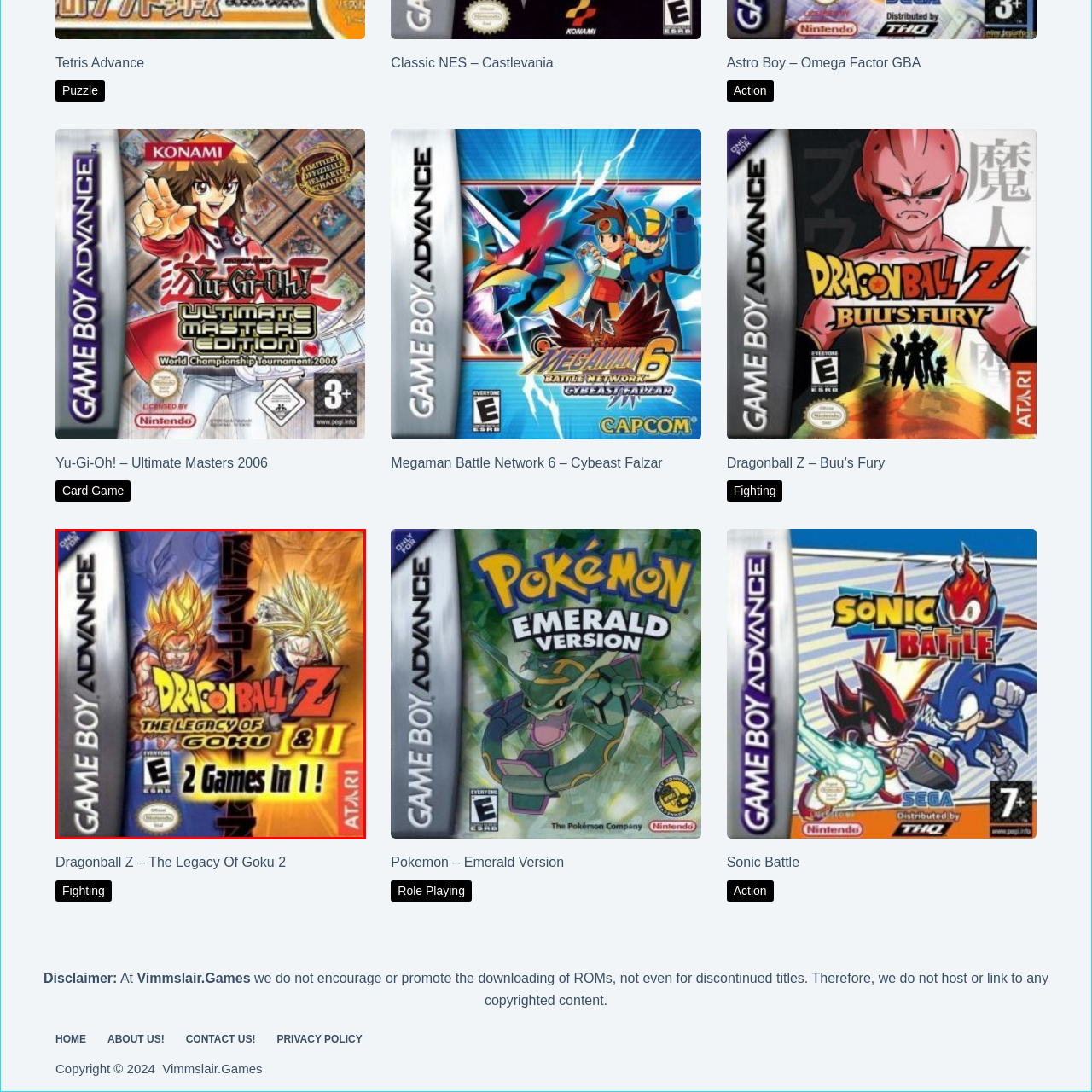Focus on the content within the red box and provide a succinct answer to this question using just one word or phrase: 
How many games are included in the package?

2